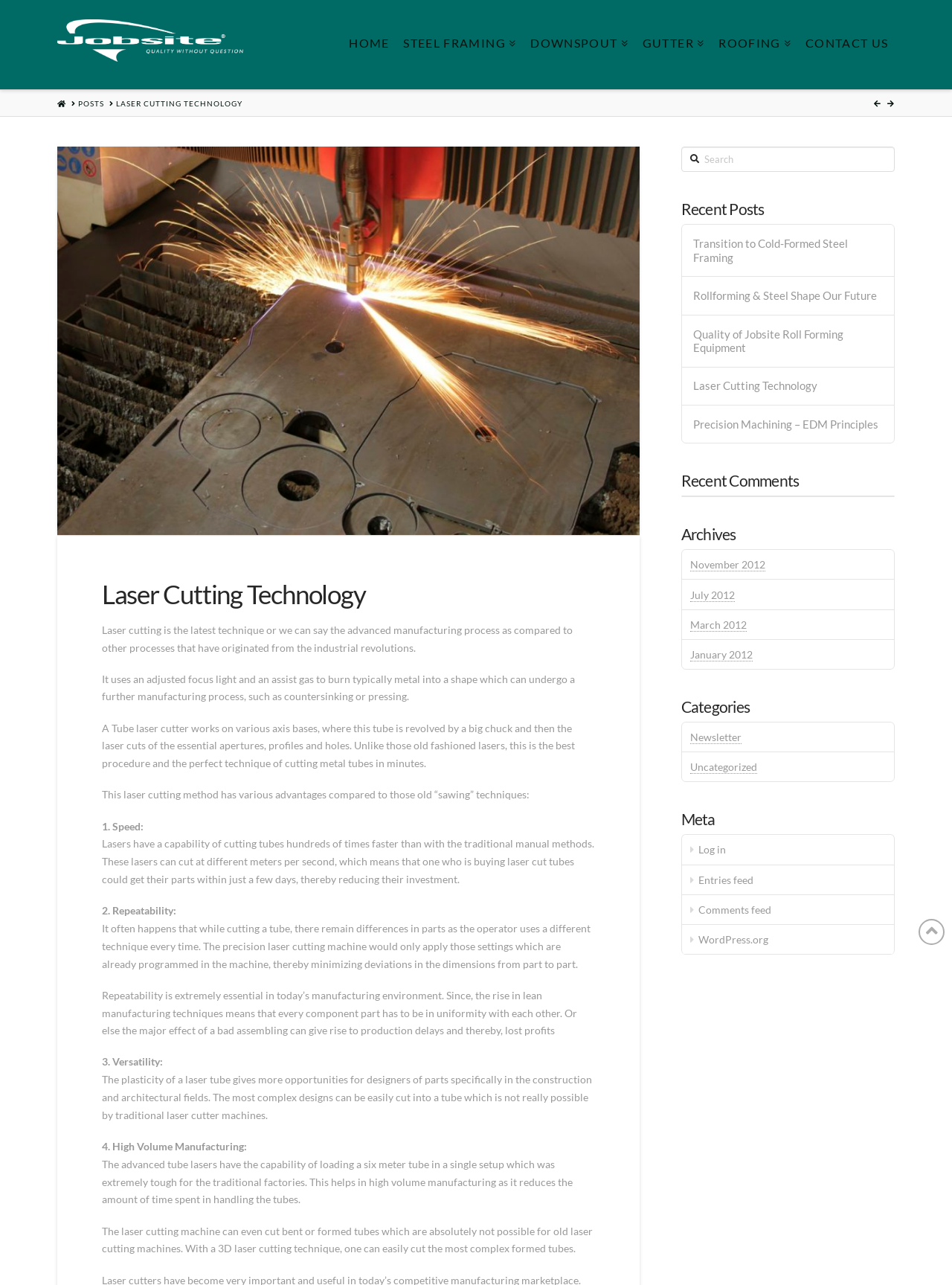Can you determine the bounding box coordinates of the area that needs to be clicked to fulfill the following instruction: "Search for something"?

[0.715, 0.114, 0.94, 0.134]